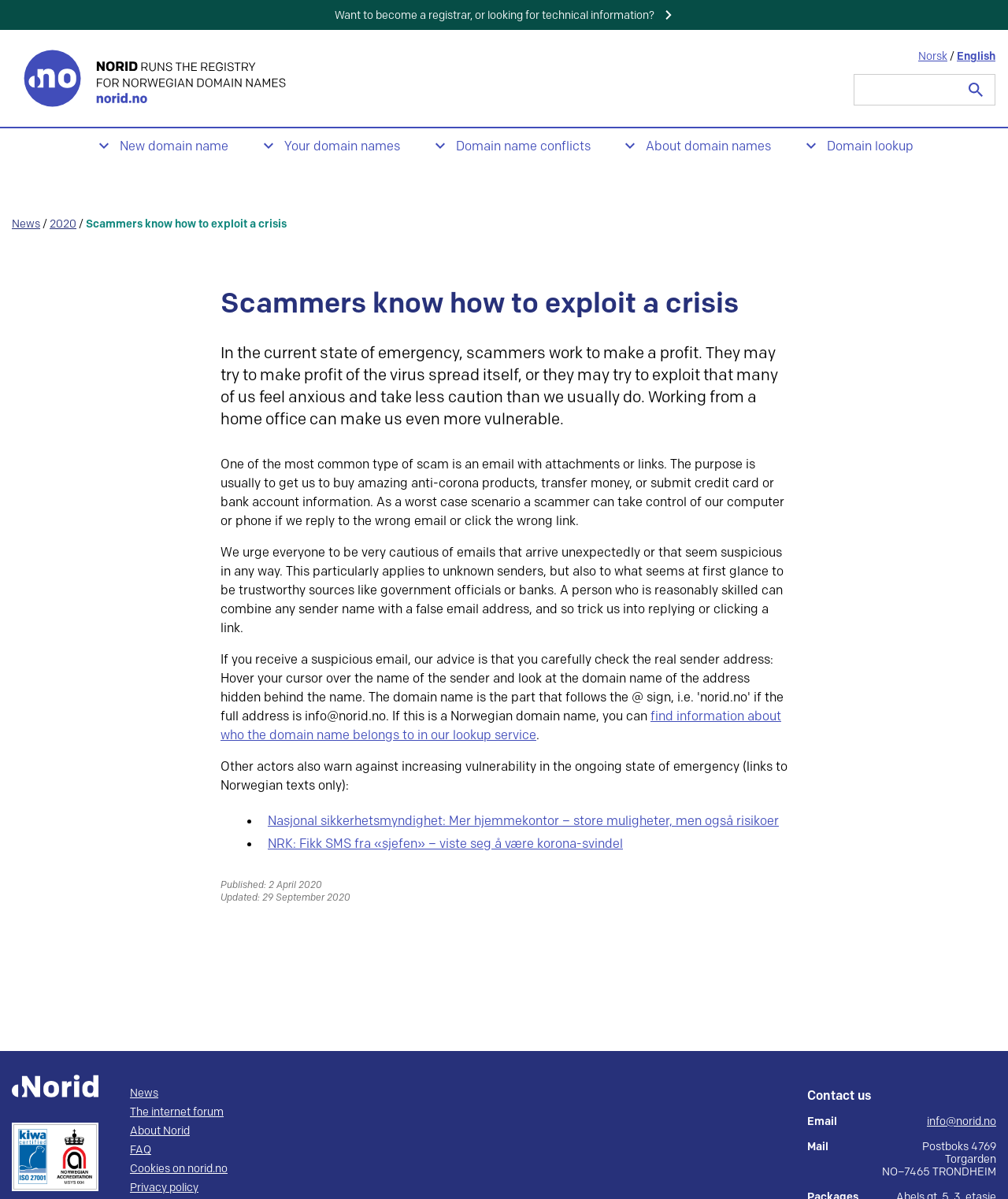What is the domain lookup service for?
Please answer the question with a detailed response using the information from the screenshot.

The domain lookup service is mentioned in the article as a way to find information about who the domain name belongs to. This is stated in the sentence 'find information about who the domain name belongs to in our lookup service'.